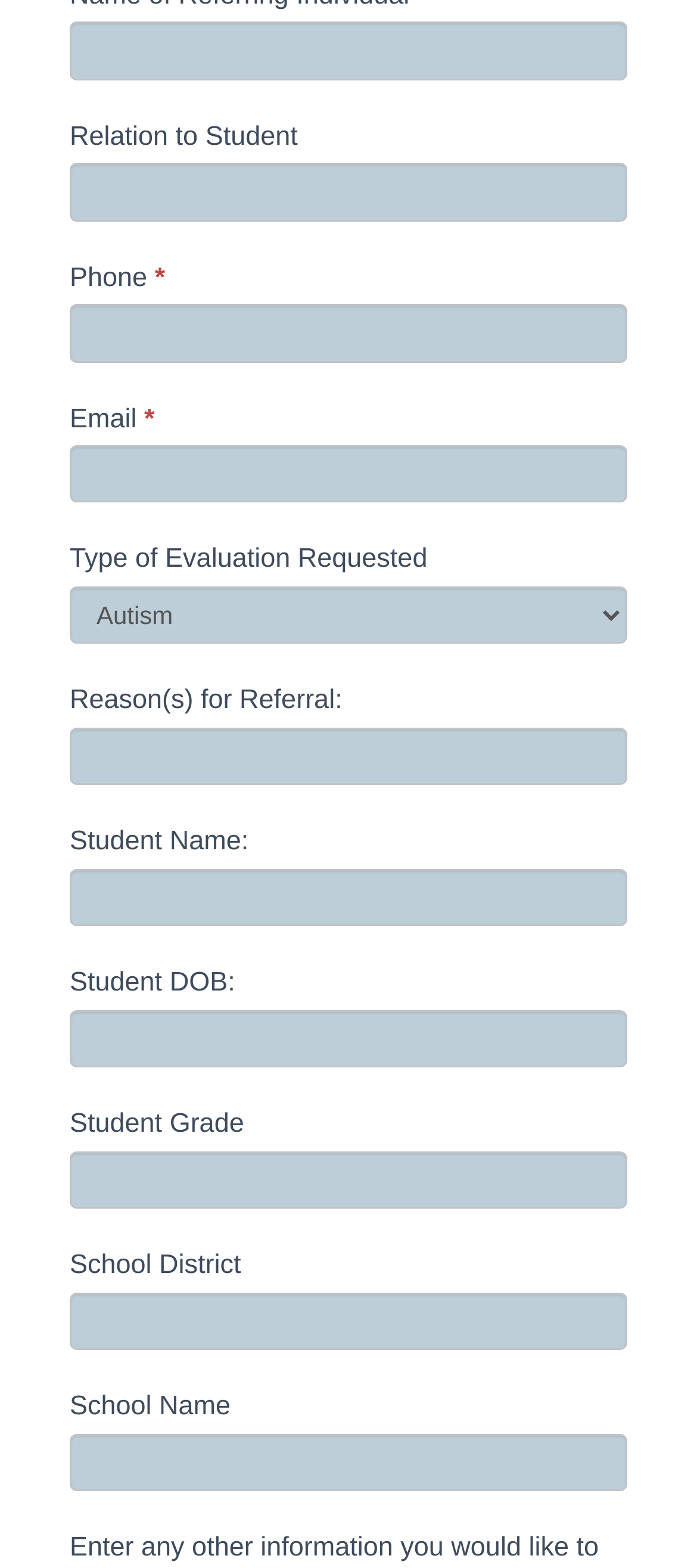How many fields are there in the form?
Look at the webpage screenshot and answer the question with a detailed explanation.

There are 11 fields in the form, including textboxes, comboboxes, and static text. These fields are used to collect information about the referring individual, student, and school.